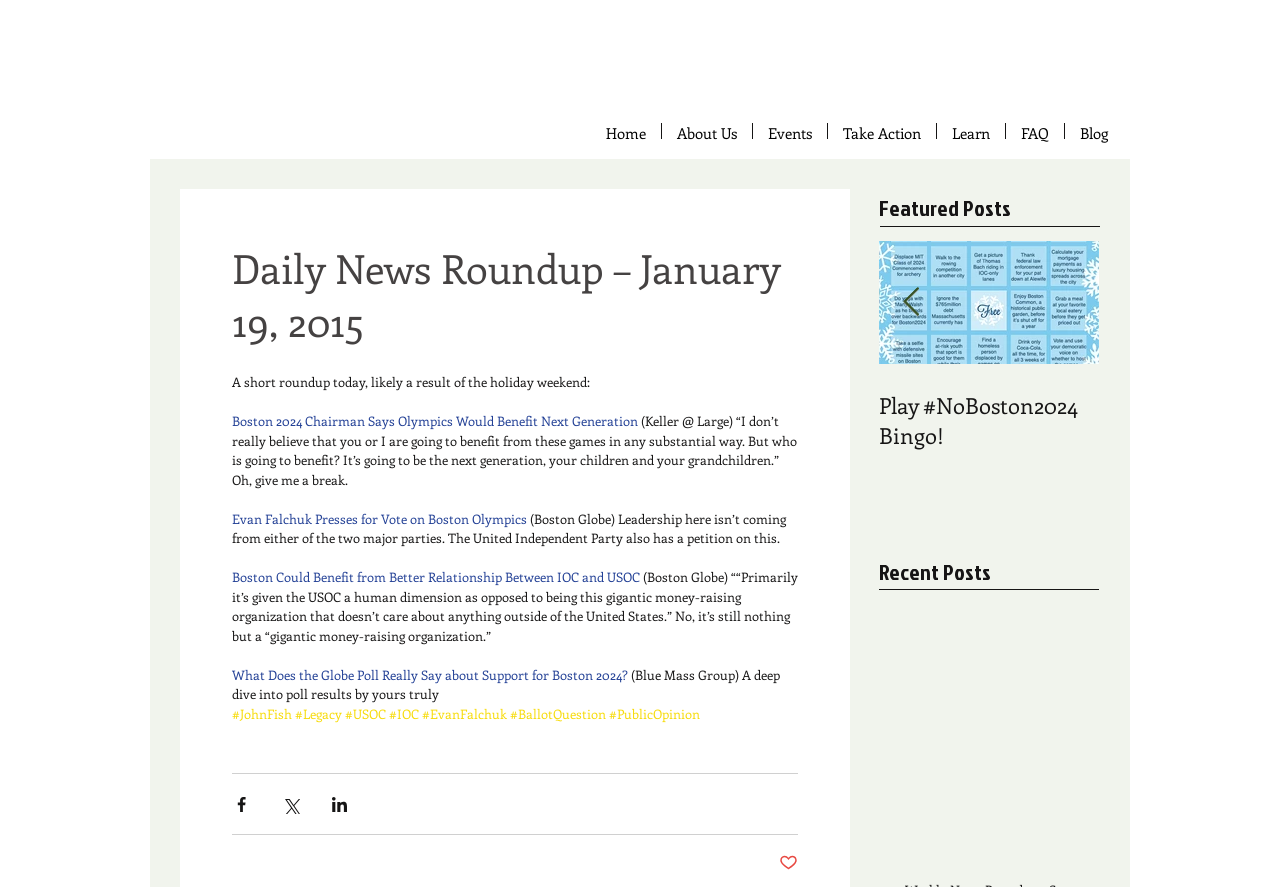How many social media sharing options are available?
Answer the question using a single word or phrase, according to the image.

3